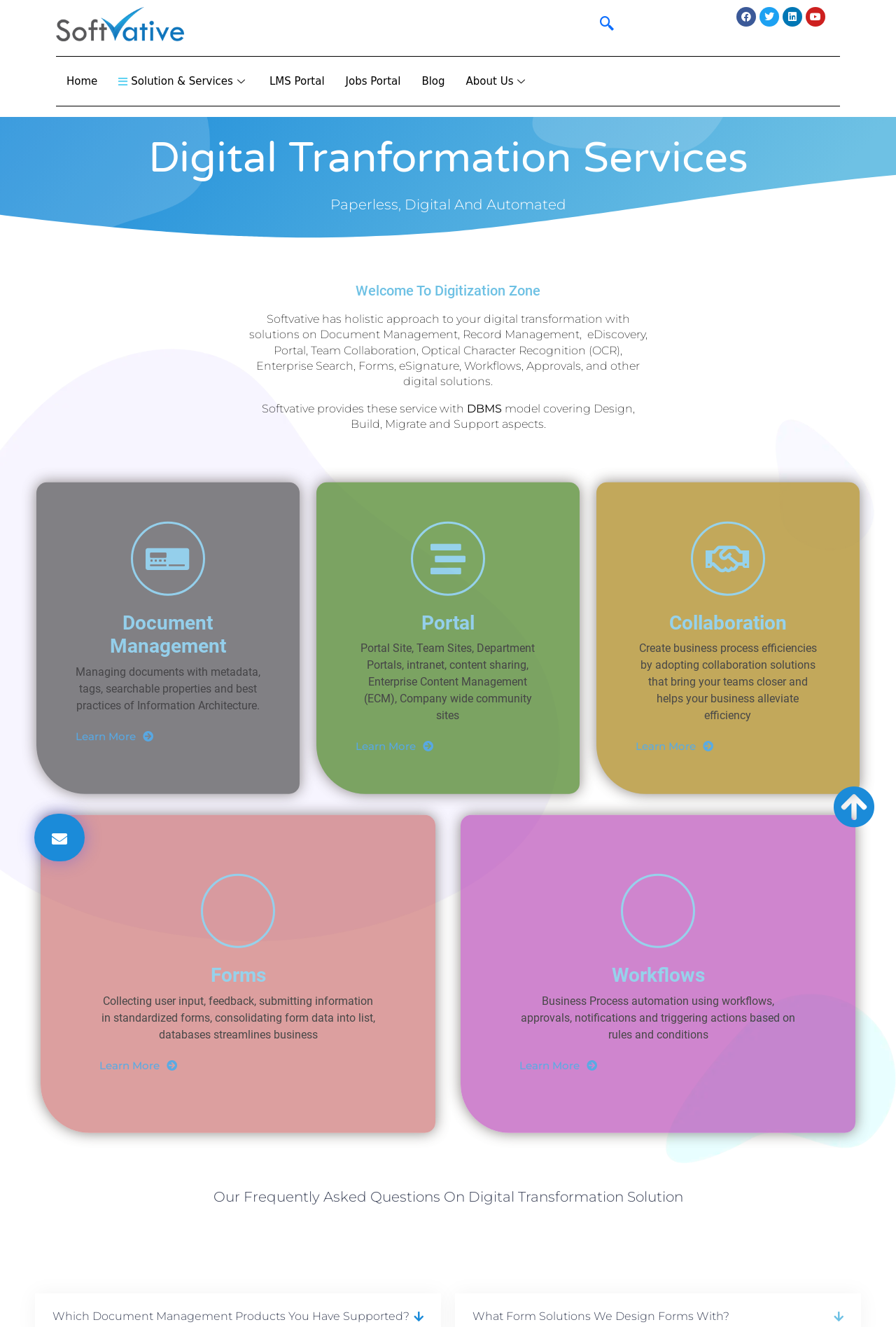What is the purpose of the 'Learn More' links?
Respond with a short answer, either a single word or a phrase, based on the image.

To learn more about services